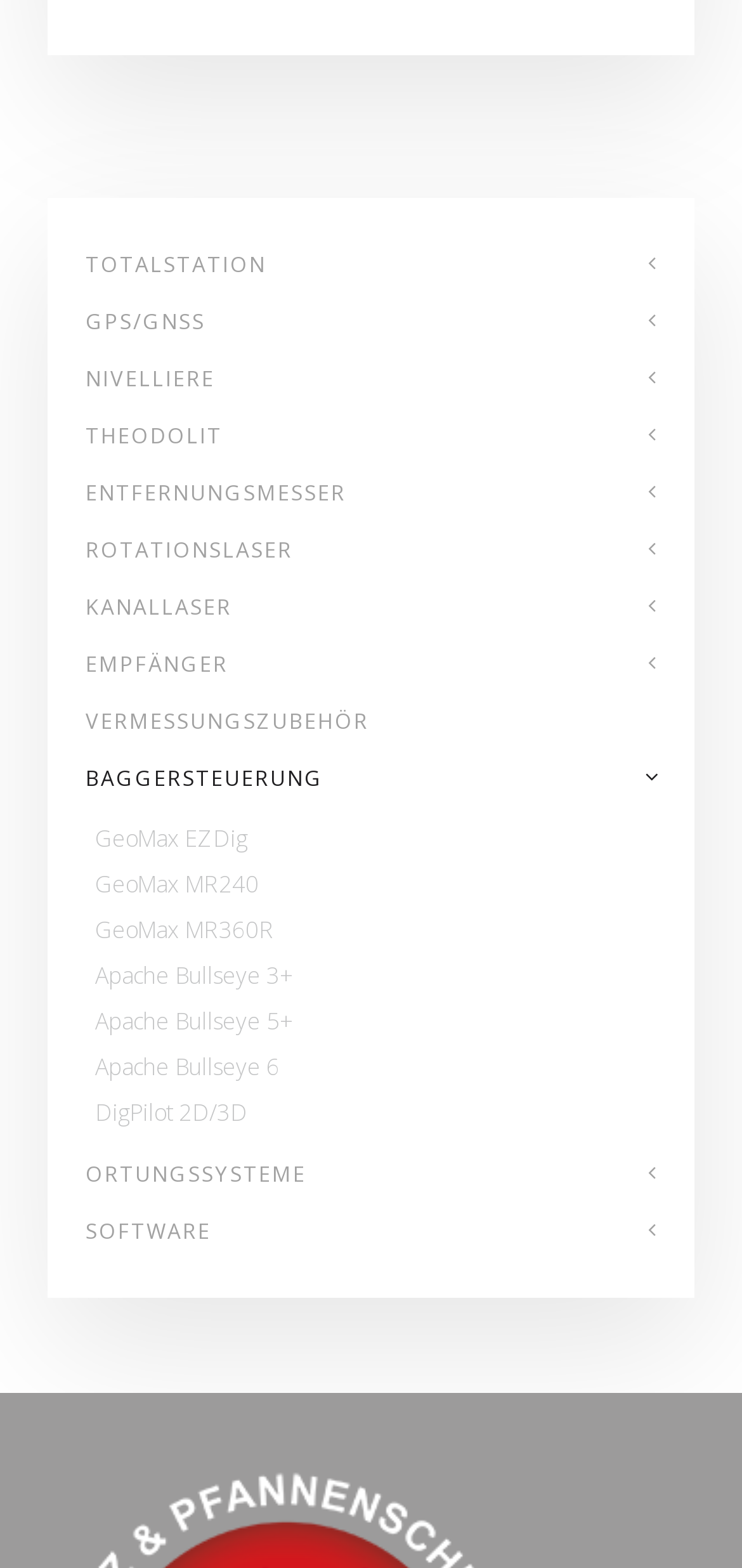Please answer the following question using a single word or phrase: 
What is the orientation of the menu?

vertical